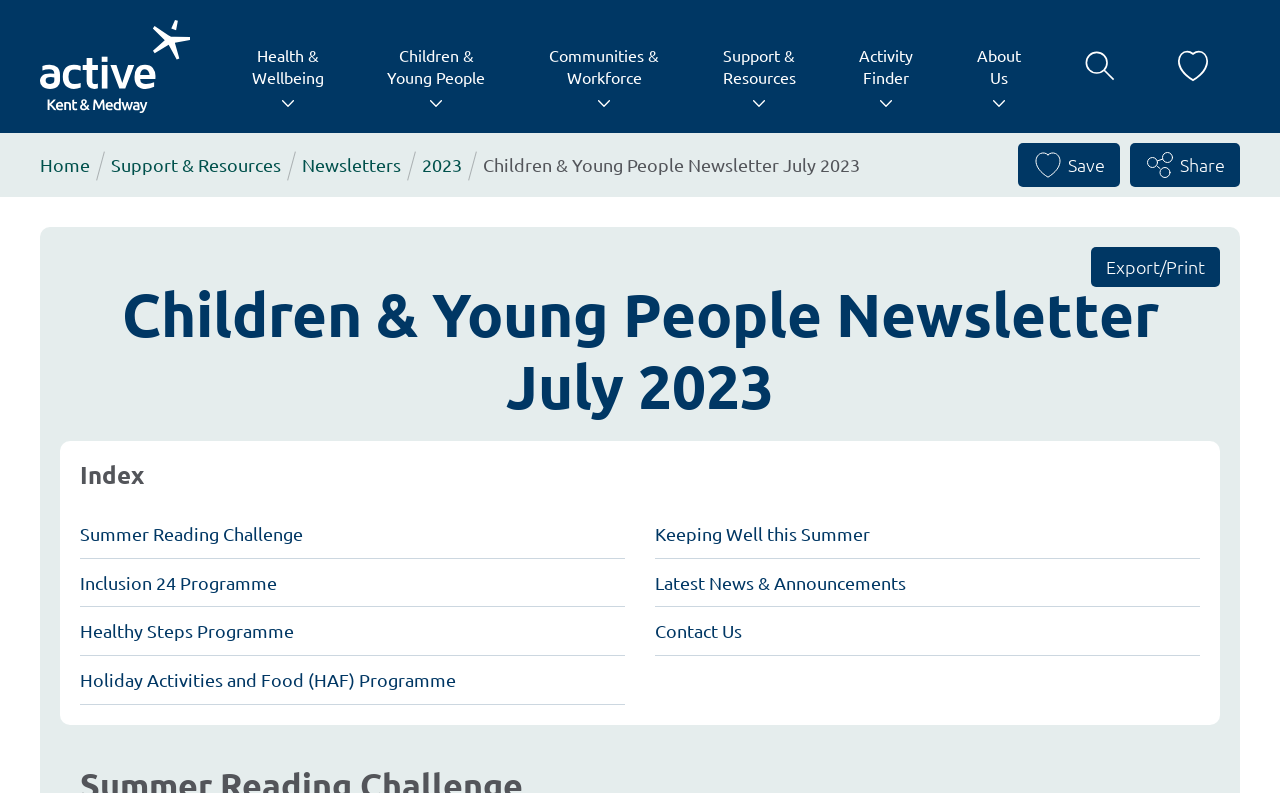What is the current newsletter about?
Based on the screenshot, give a detailed explanation to answer the question.

I found the current newsletter topic by looking at the title of the webpage, which says 'Children & Young People Newsletter July 2023'.